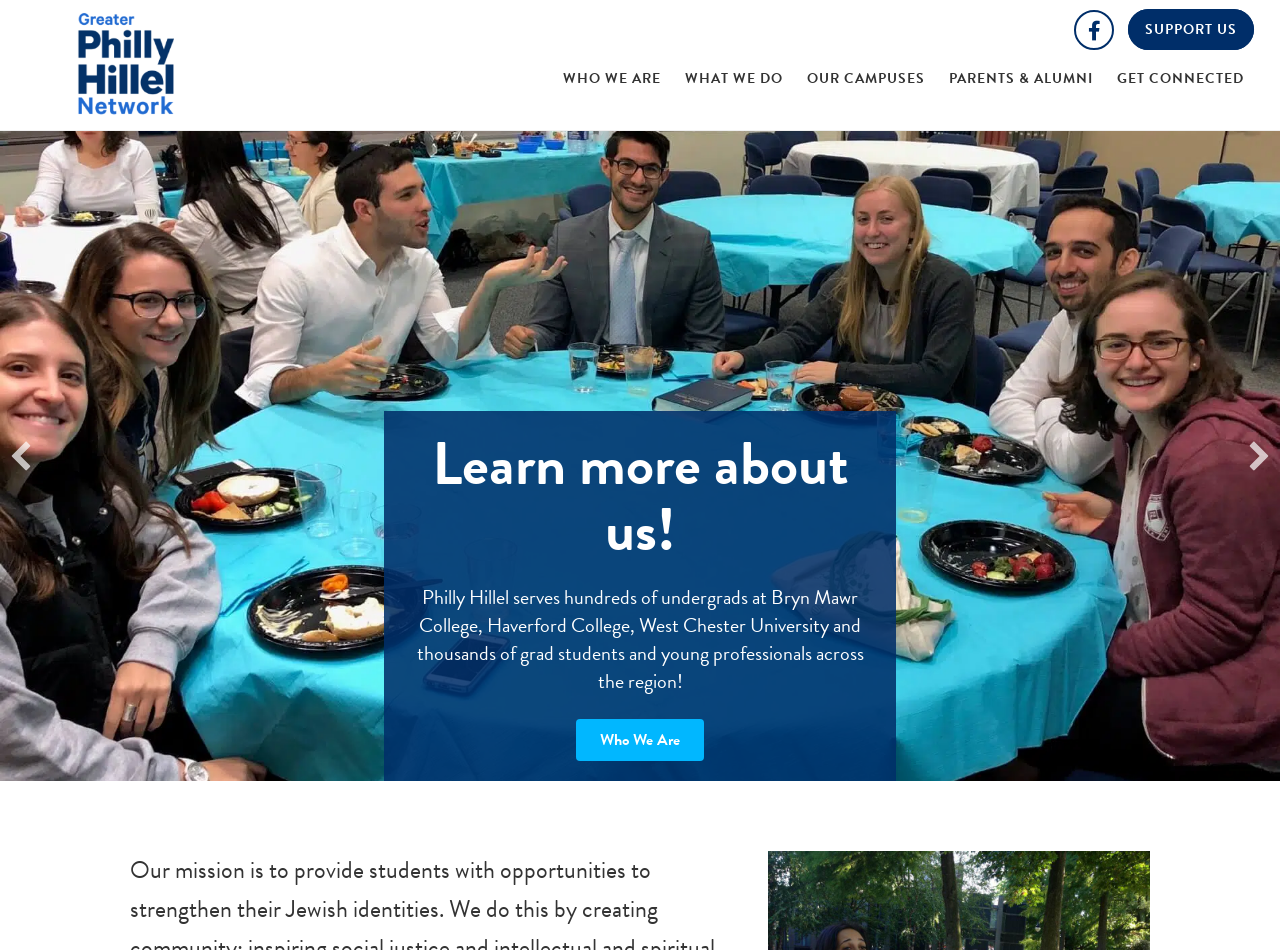Give a short answer using one word or phrase for the question:
What is the location of the 'WHO WE ARE' link?

Middle of the top navigation bar